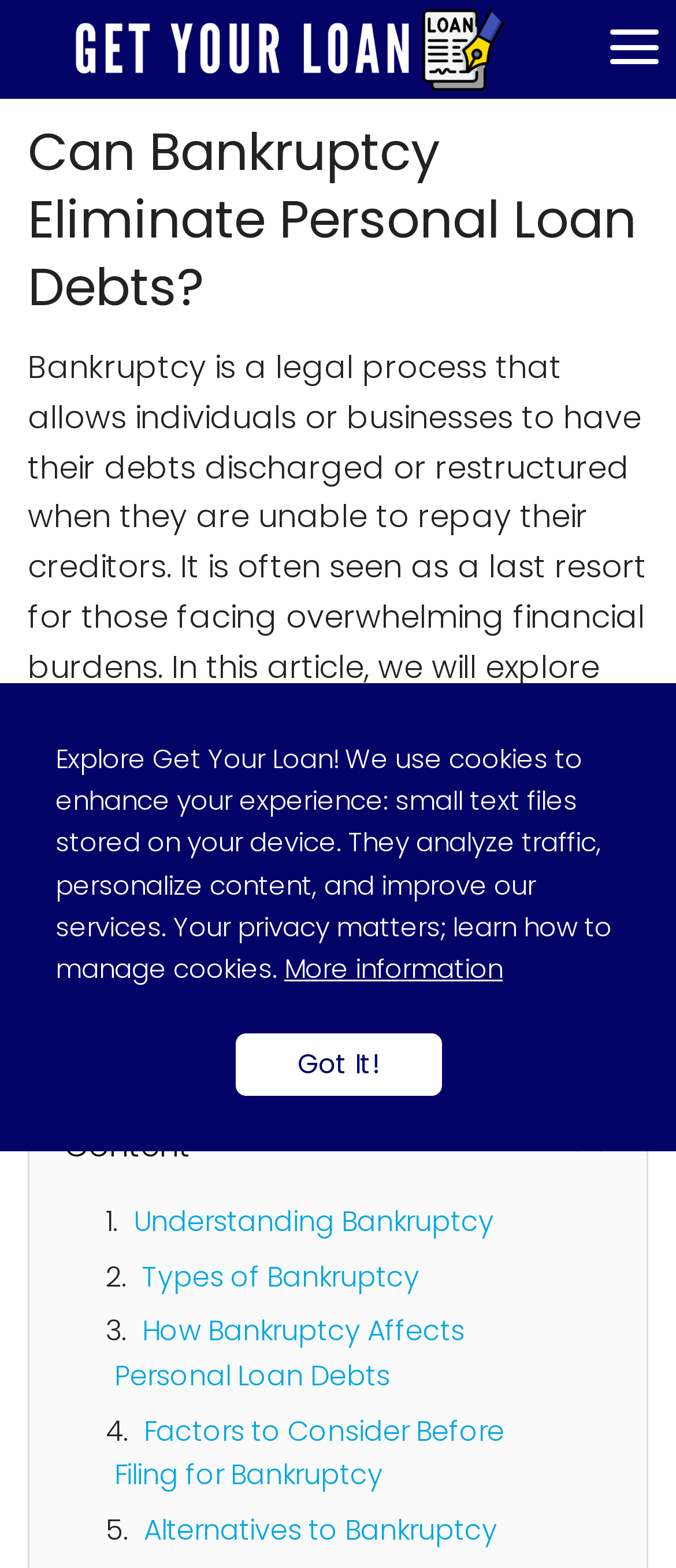Locate the bounding box coordinates of the UI element described by: "Alternatives to Bankruptcy". Provide the coordinates as four float numbers between 0 and 1, formatted as [left, top, right, bottom].

[0.213, 0.963, 0.736, 0.988]